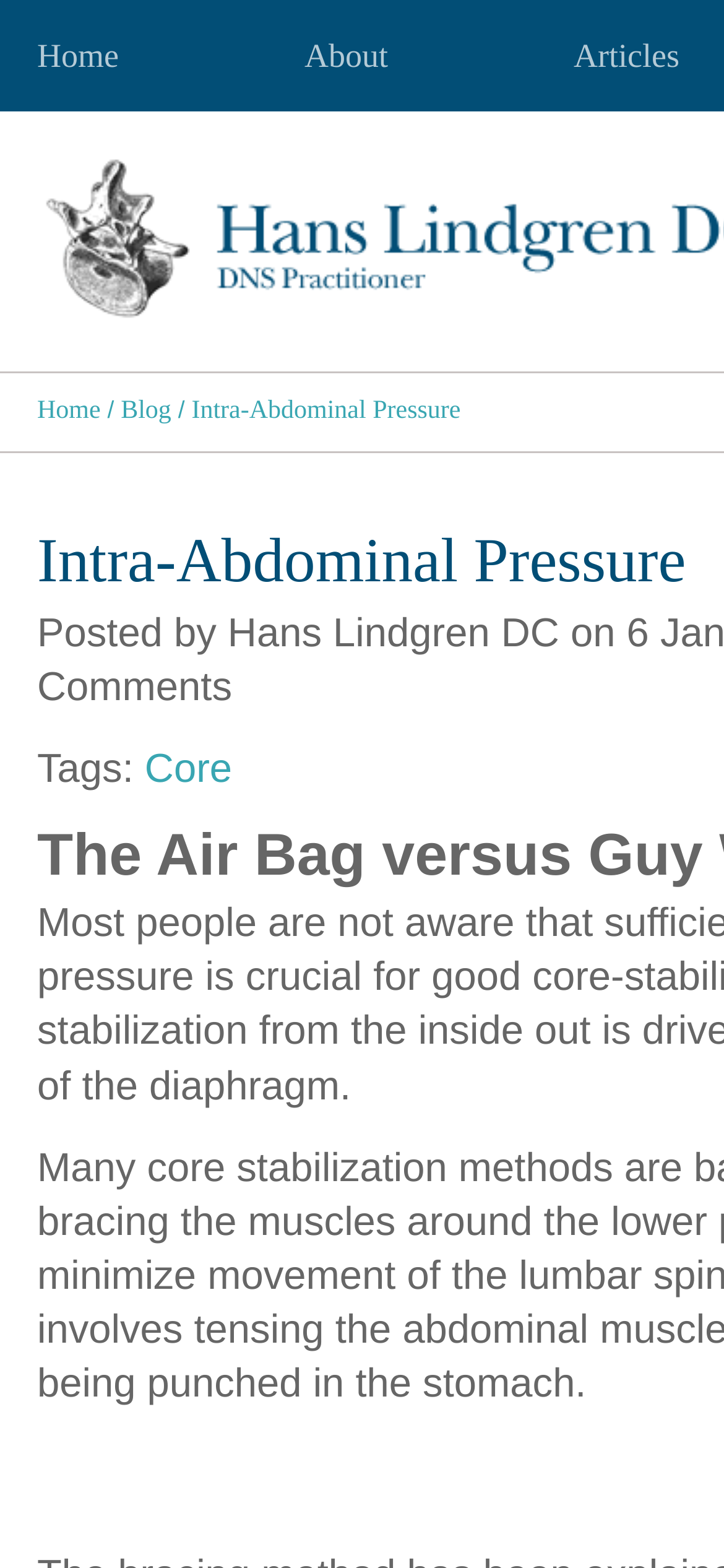What is the first menu item?
Please provide a single word or phrase in response based on the screenshot.

Home